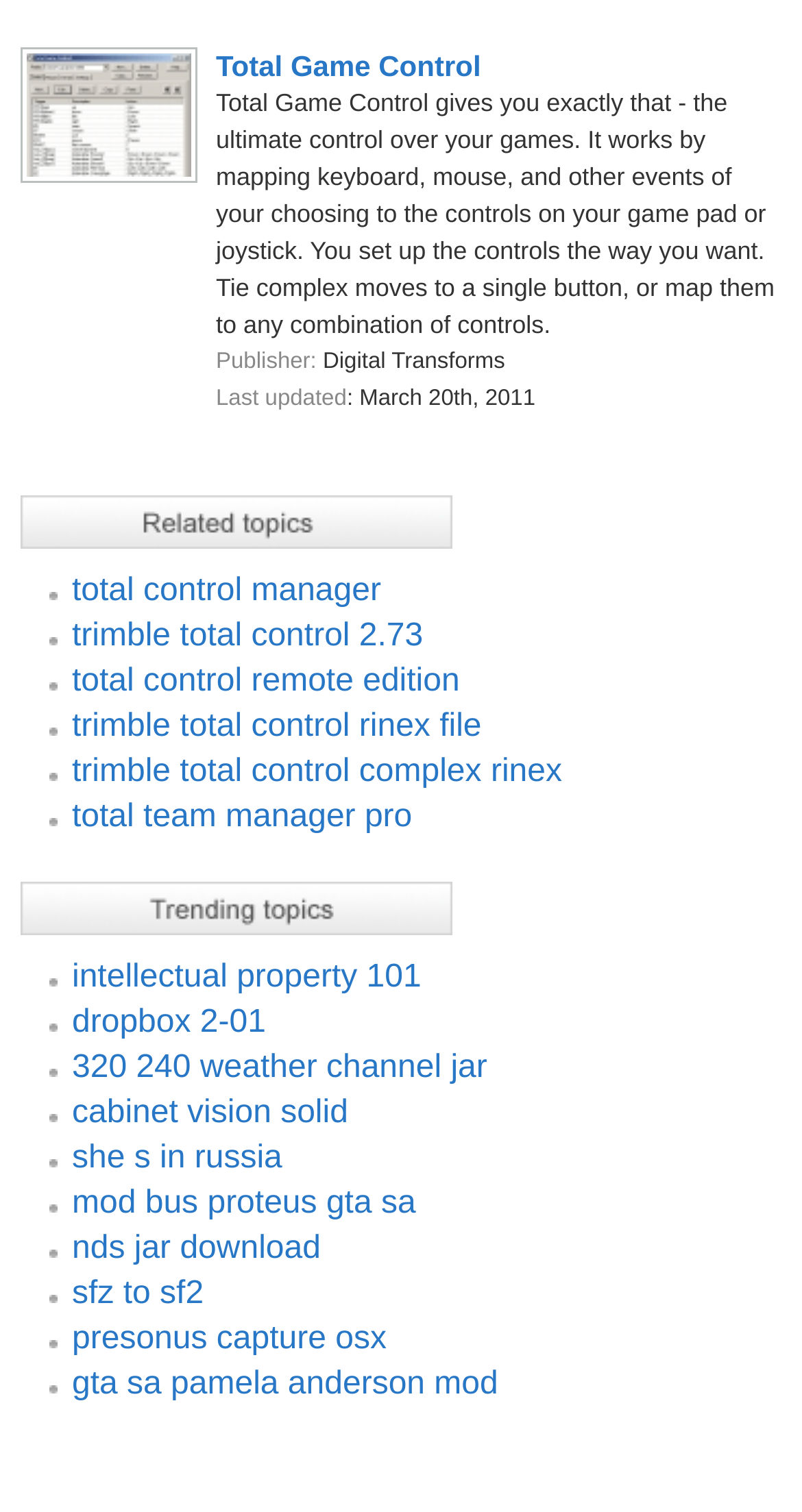Please identify the bounding box coordinates of the clickable region that I should interact with to perform the following instruction: "Learn more about 'trimble total control 2.73'". The coordinates should be expressed as four float numbers between 0 and 1, i.e., [left, top, right, bottom].

[0.09, 0.409, 0.528, 0.432]